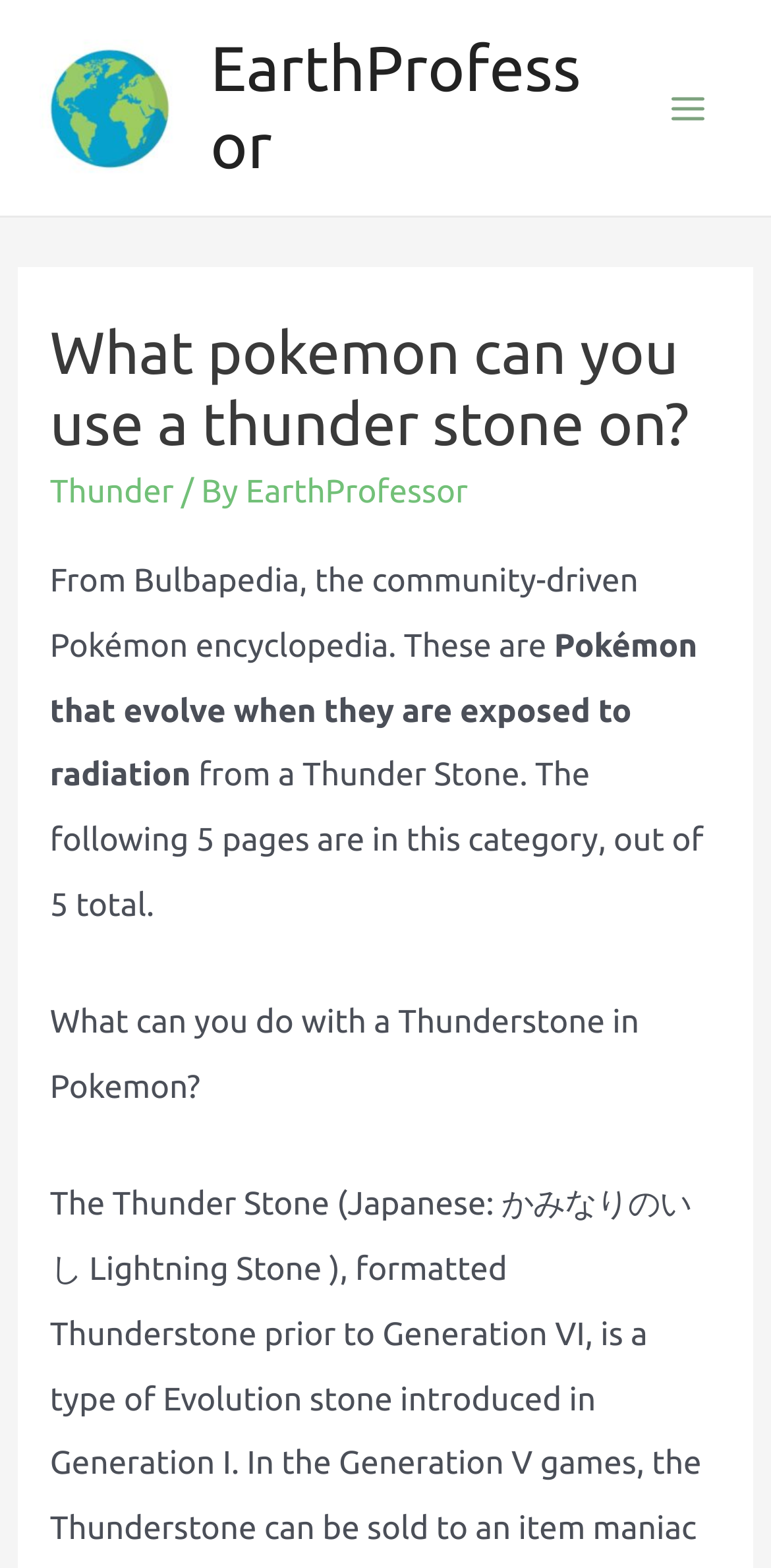Respond with a single word or phrase to the following question: What is the purpose of a Thunder Stone?

Evolve Pokémon